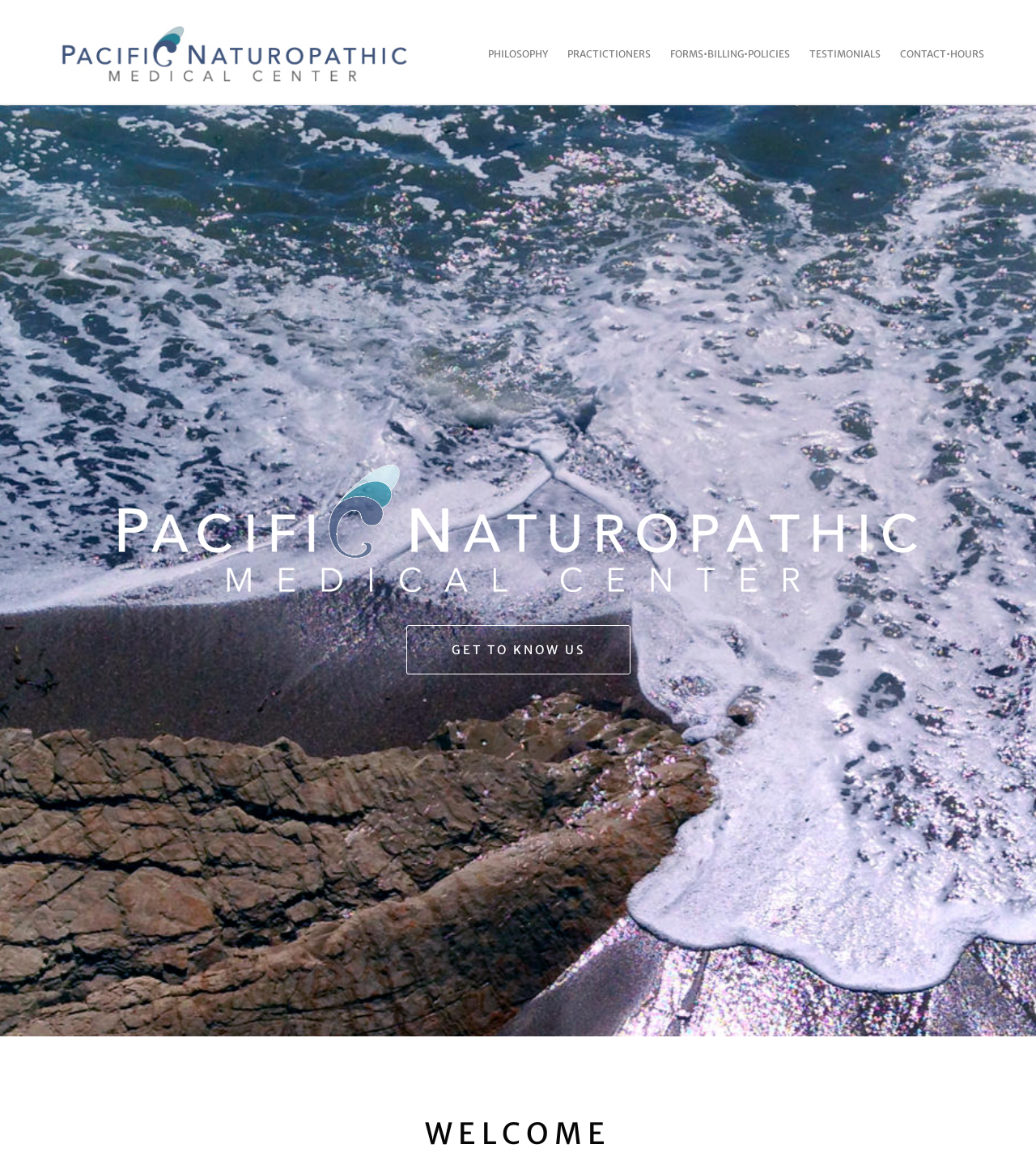Please respond to the question using a single word or phrase:
What is the text of the second heading on the page?

WELCOME